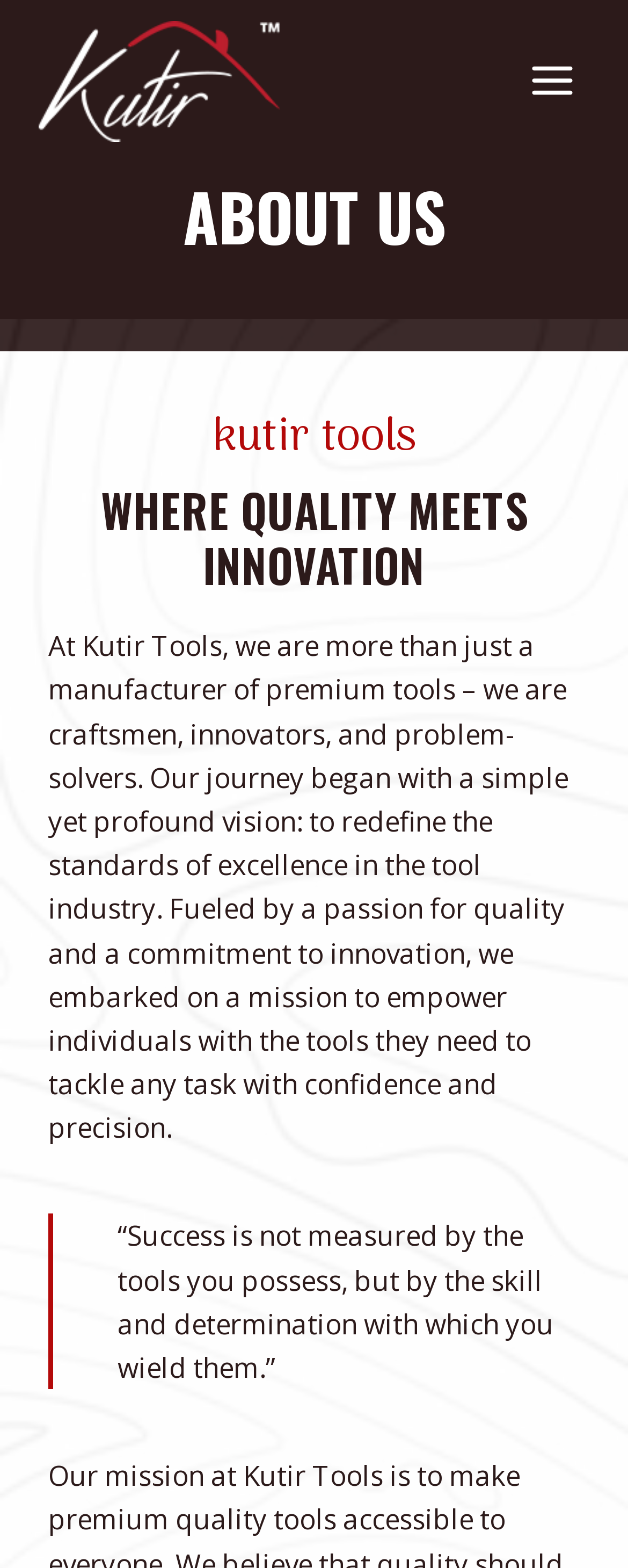What is the quote mentioned on the webpage?
Refer to the image and provide a detailed answer to the question.

The quote is mentioned at the bottom of the webpage, in a separate section. It is a standalone text element that is not part of the main paragraph.